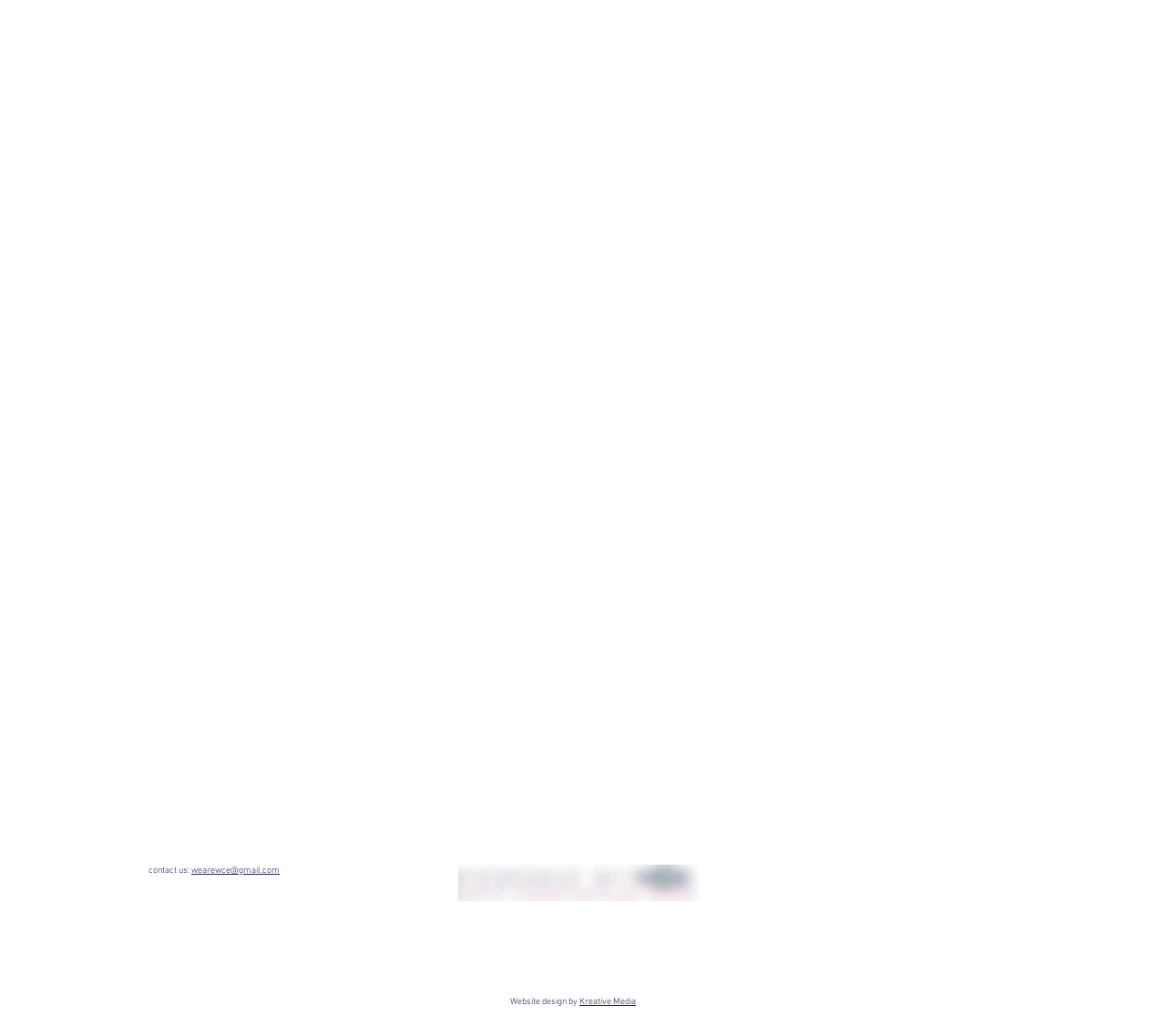What is the name of the image at the bottom?
Refer to the image and offer an in-depth and detailed answer to the question.

The image at the bottom can be found in the image element with the description 'poweredbyWCE.png'. This image element has a bounding box with coordinates [0.393, 0.835, 0.6, 0.87] and is a child of the root element.